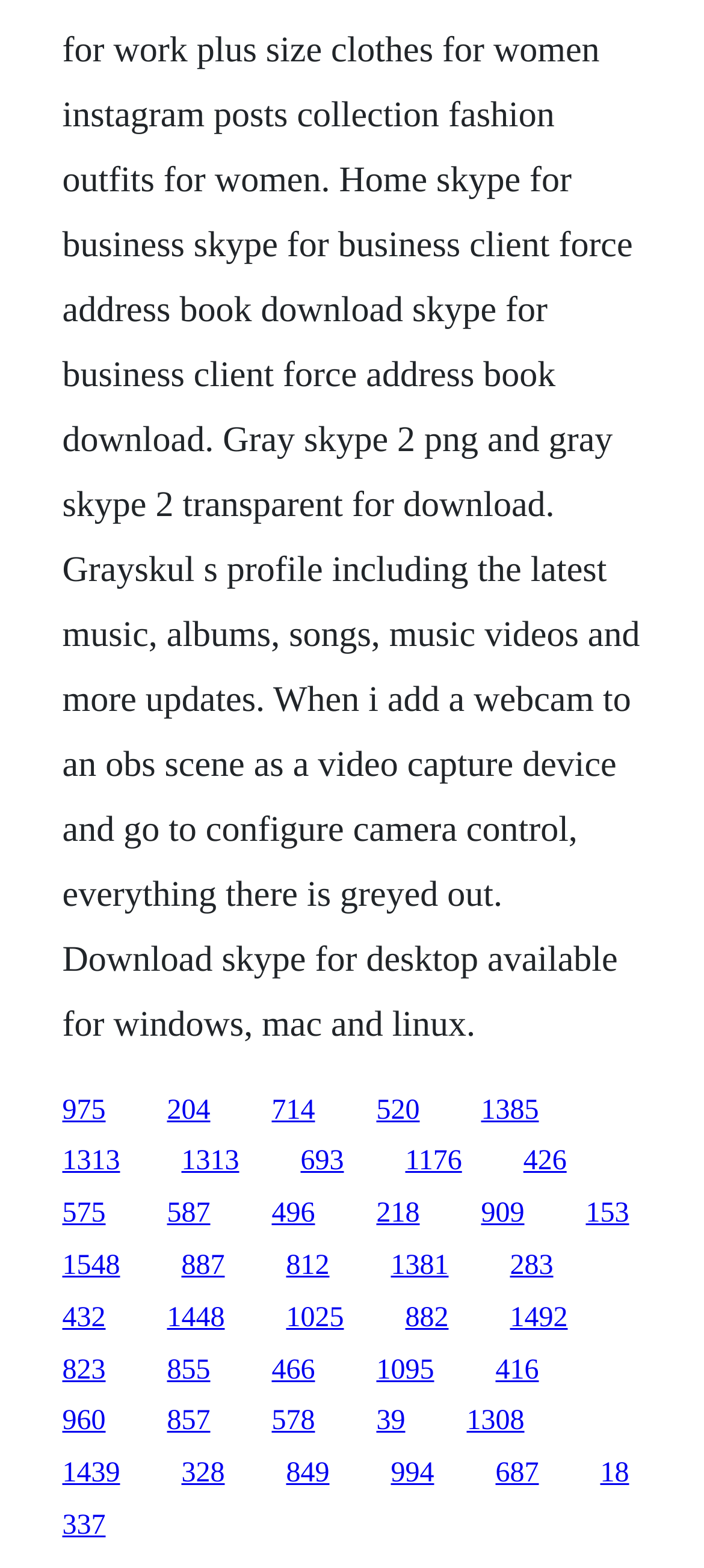Use a single word or phrase to respond to the question:
How many rows of links are there?

5 rows